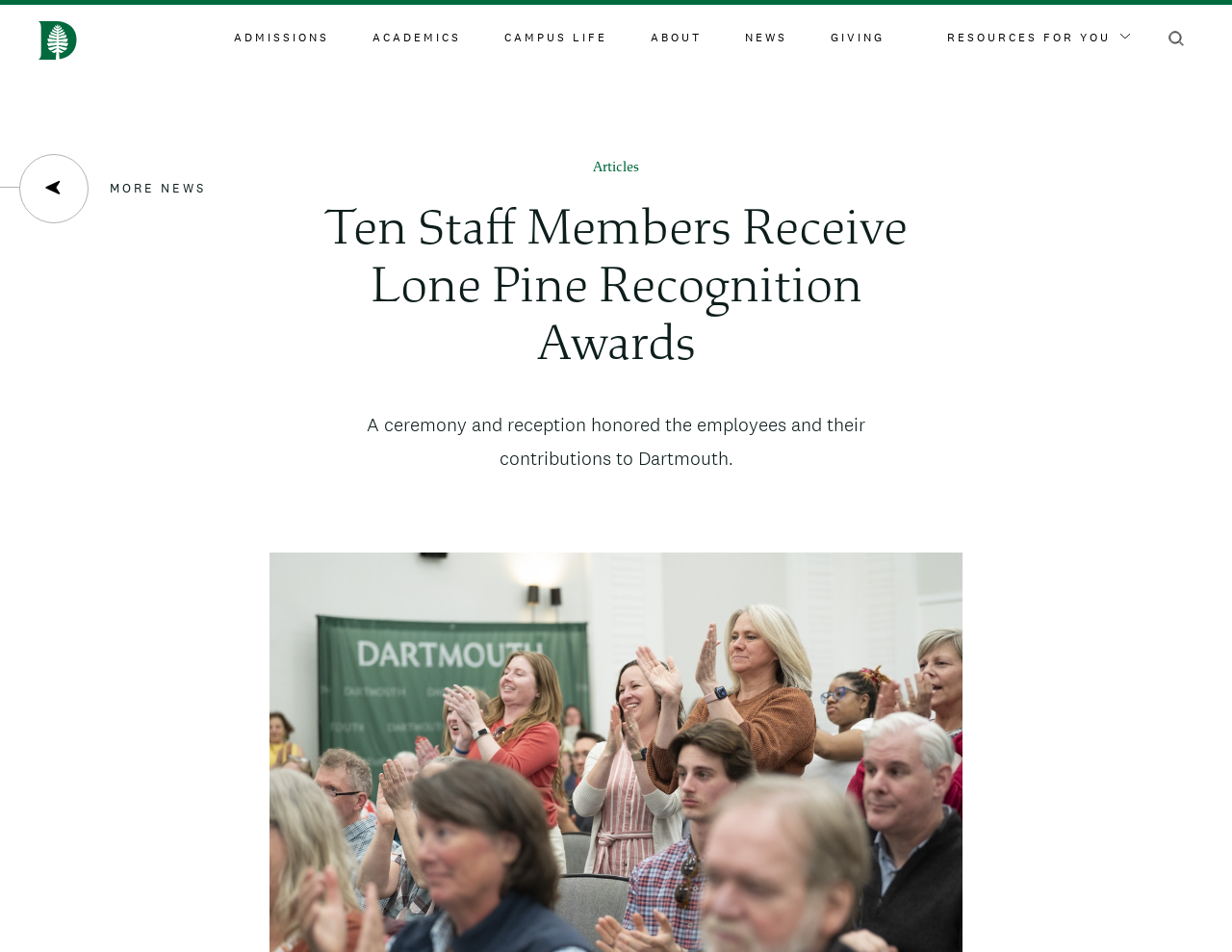Analyze the image and give a detailed response to the question:
What is the name of the university?

I inferred this answer by looking at the top-level elements of the webpage, where I found links to different sections of the university's website, such as 'ADMISSIONS', 'ACADEMICS', and 'ABOUT'. This suggests that the webpage is related to a university, and the name of the university is 'Dartmouth'.